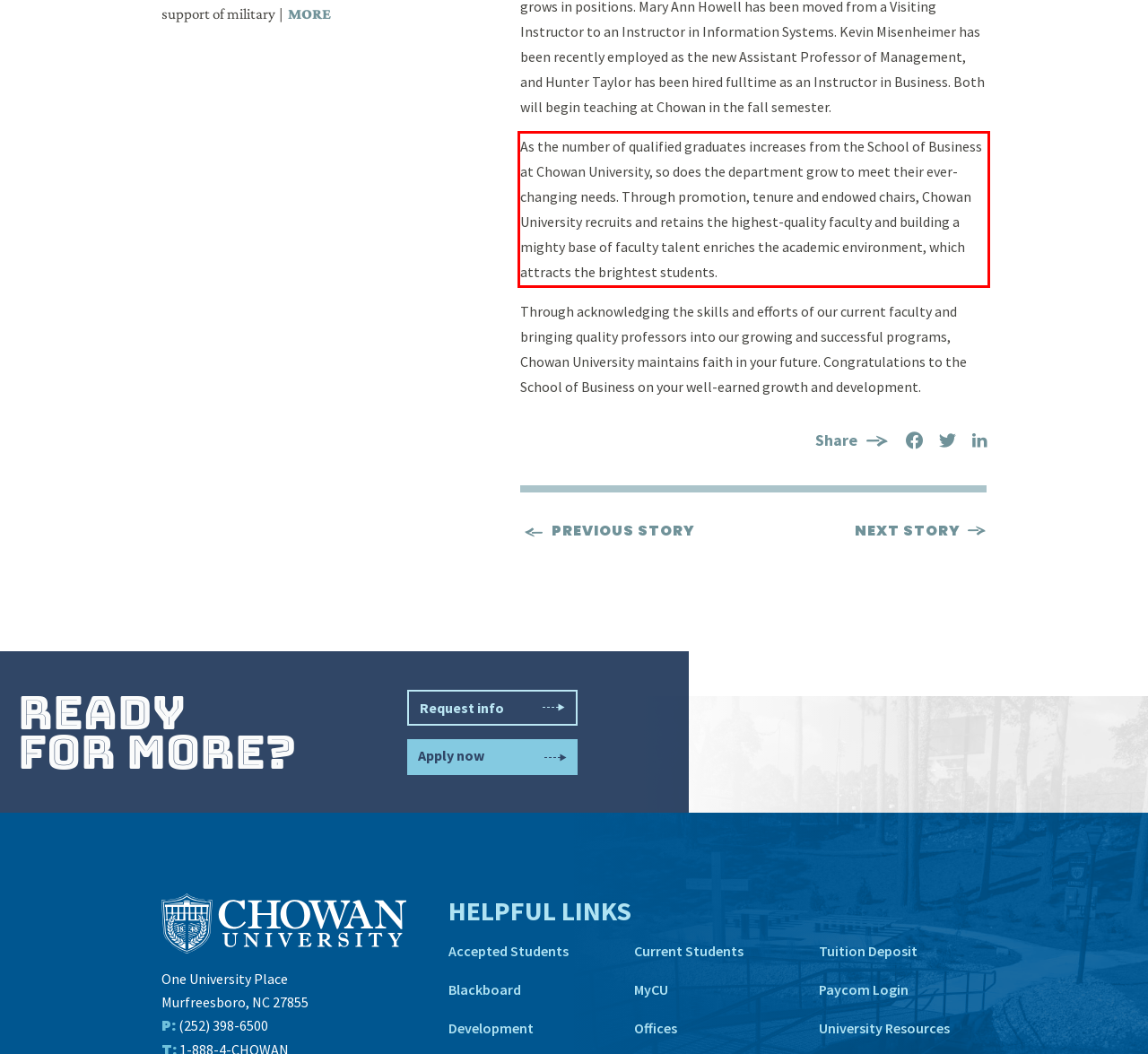You have a screenshot of a webpage with a red bounding box. Identify and extract the text content located inside the red bounding box.

As the number of qualified graduates increases from the School of Business at Chowan University, so does the department grow to meet their ever-changing needs. Through promotion, tenure and endowed chairs, Chowan University recruits and retains the highest-quality faculty and building a mighty base of faculty talent enriches the academic environment, which attracts the brightest students.